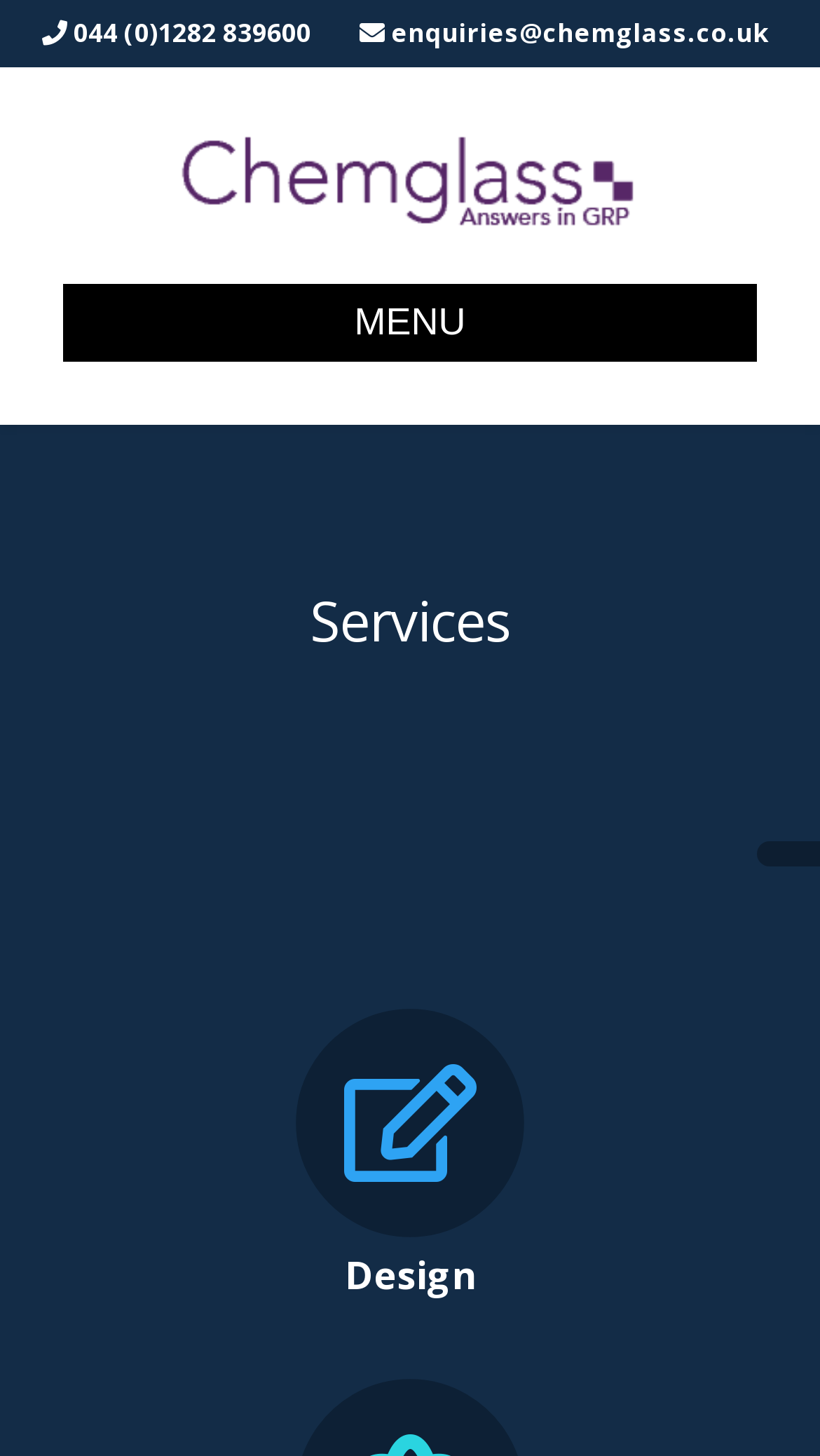Articulate a complete and detailed caption of the webpage elements.

The webpage is about Chemglass, a company that offers a range of services. At the top left of the page, there is a small text "044 (0)1282 839600" and an email link "enquiries@chemglass.co.uk" next to it. Below these elements, there is a large heading "Chemglass" with a link to the company's main page, accompanied by a logo image. 

To the right of the "Chemglass" heading, there is a "MENU" button. Next to the button, there is a "Skip to content" link, which is almost invisible due to its small size. 

Further down the page, there is a prominent heading "Services" that spans the entire width of the page. Below the "Services" heading, there is a subheading "Design", which is positioned near the bottom of the page.